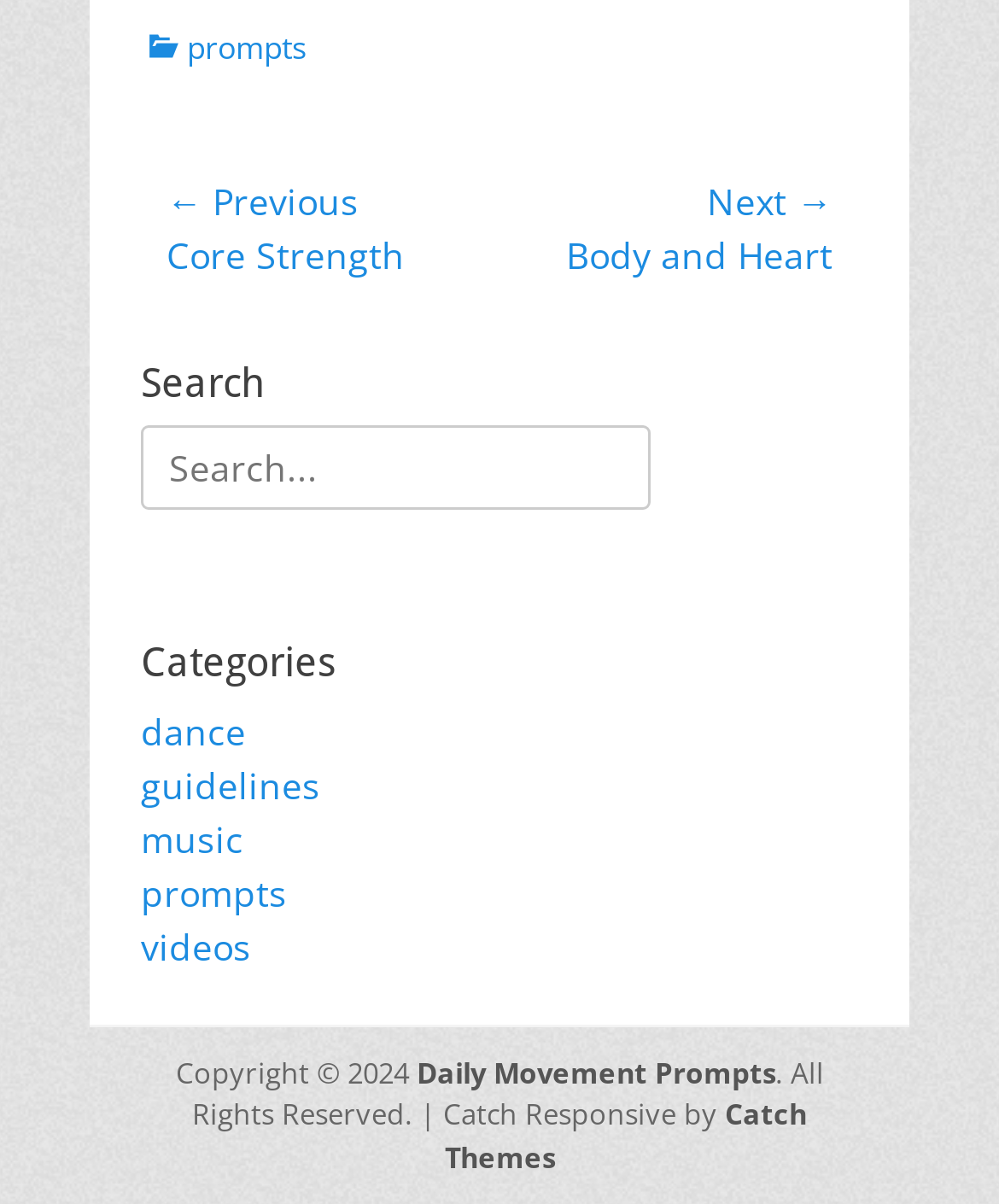Specify the bounding box coordinates of the element's area that should be clicked to execute the given instruction: "Search for something". The coordinates should be four float numbers between 0 and 1, i.e., [left, top, right, bottom].

[0.141, 0.353, 0.859, 0.423]